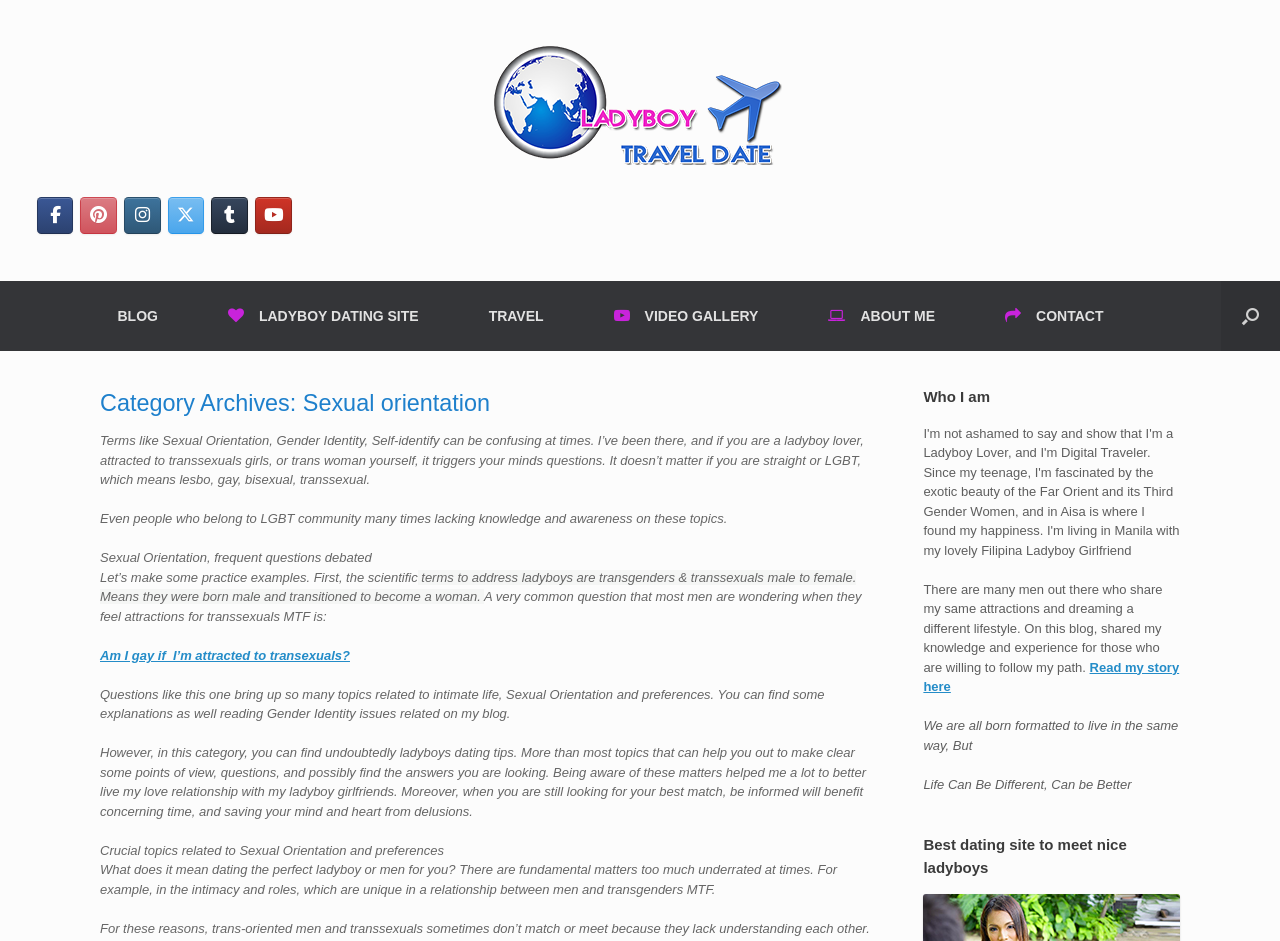Please provide a comprehensive answer to the question below using the information from the image: What is the category of the current archive?

The category of the current archive can be found in the heading 'Category Archives: Sexual orientation' which is located below the search button.